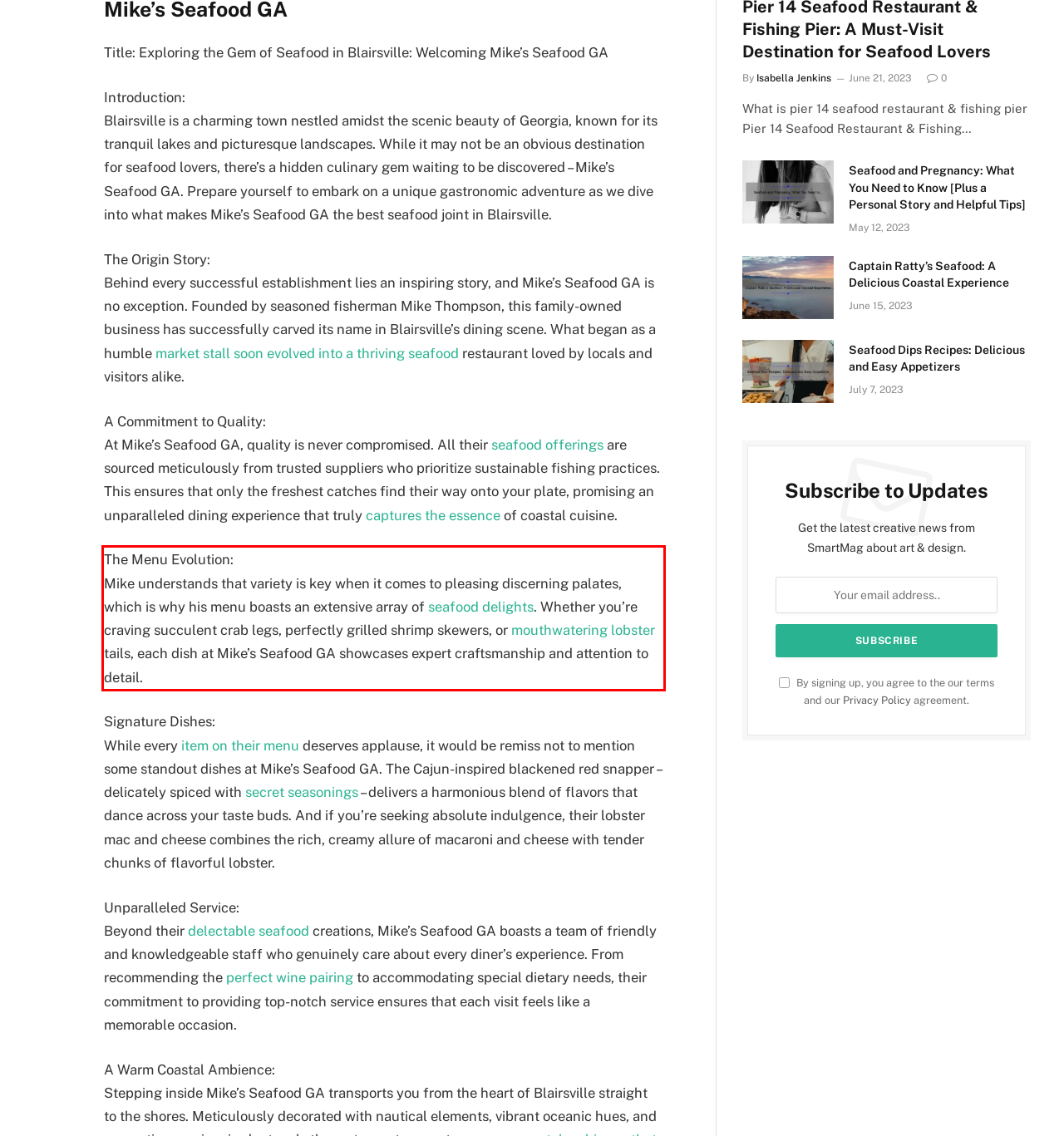There is a UI element on the webpage screenshot marked by a red bounding box. Extract and generate the text content from within this red box.

The Menu Evolution: Mike understands that variety is key when it comes to pleasing discerning palates, which is why his menu boasts an extensive array of seafood delights. Whether you’re craving succulent crab legs, perfectly grilled shrimp skewers, or mouthwatering lobster tails, each dish at Mike’s Seafood GA showcases expert craftsmanship and attention to detail.